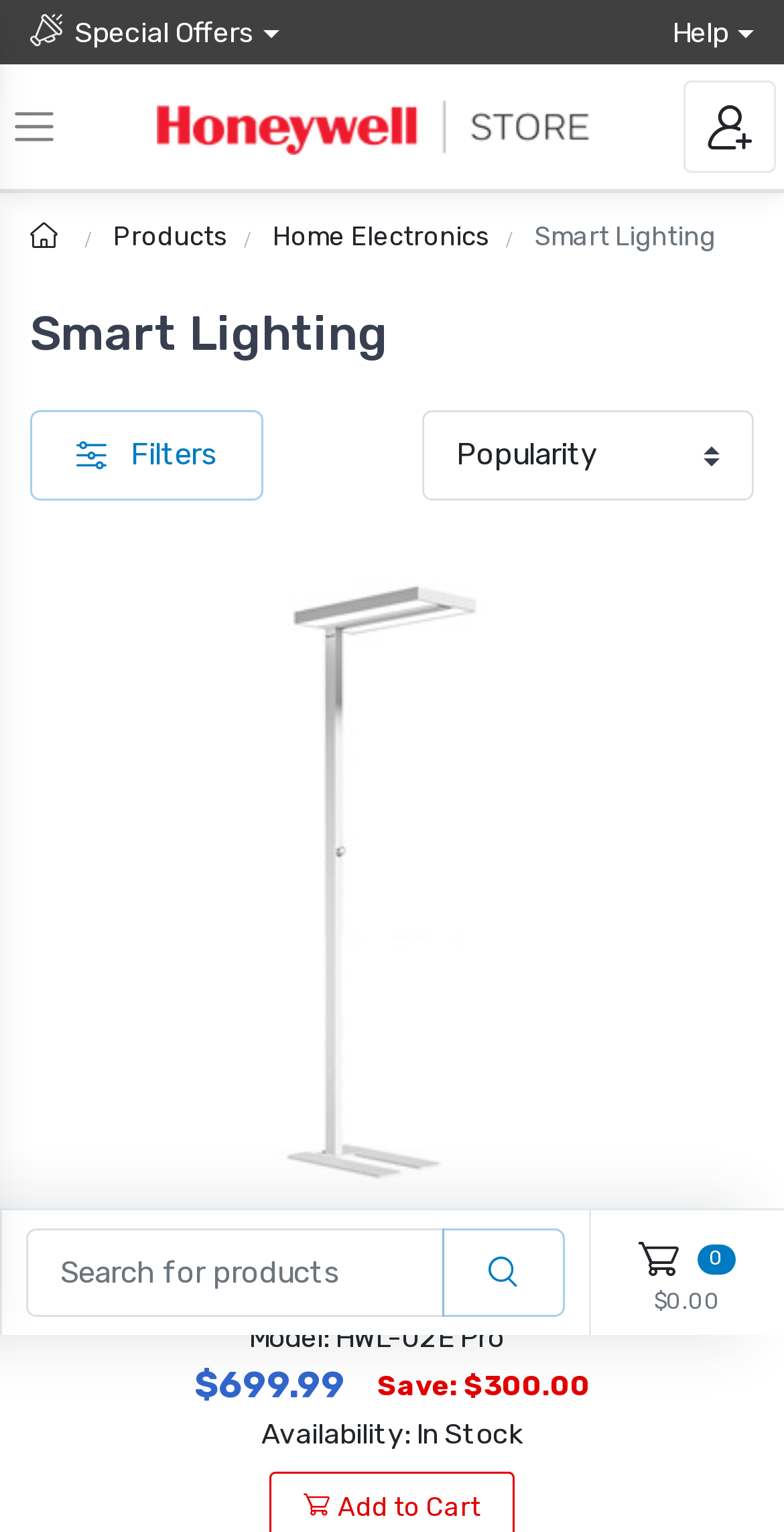Determine the bounding box coordinates of the region I should click to achieve the following instruction: "Click on Special Offers". Ensure the bounding box coordinates are four float numbers between 0 and 1, i.e., [left, top, right, bottom].

[0.038, 0.007, 0.356, 0.035]